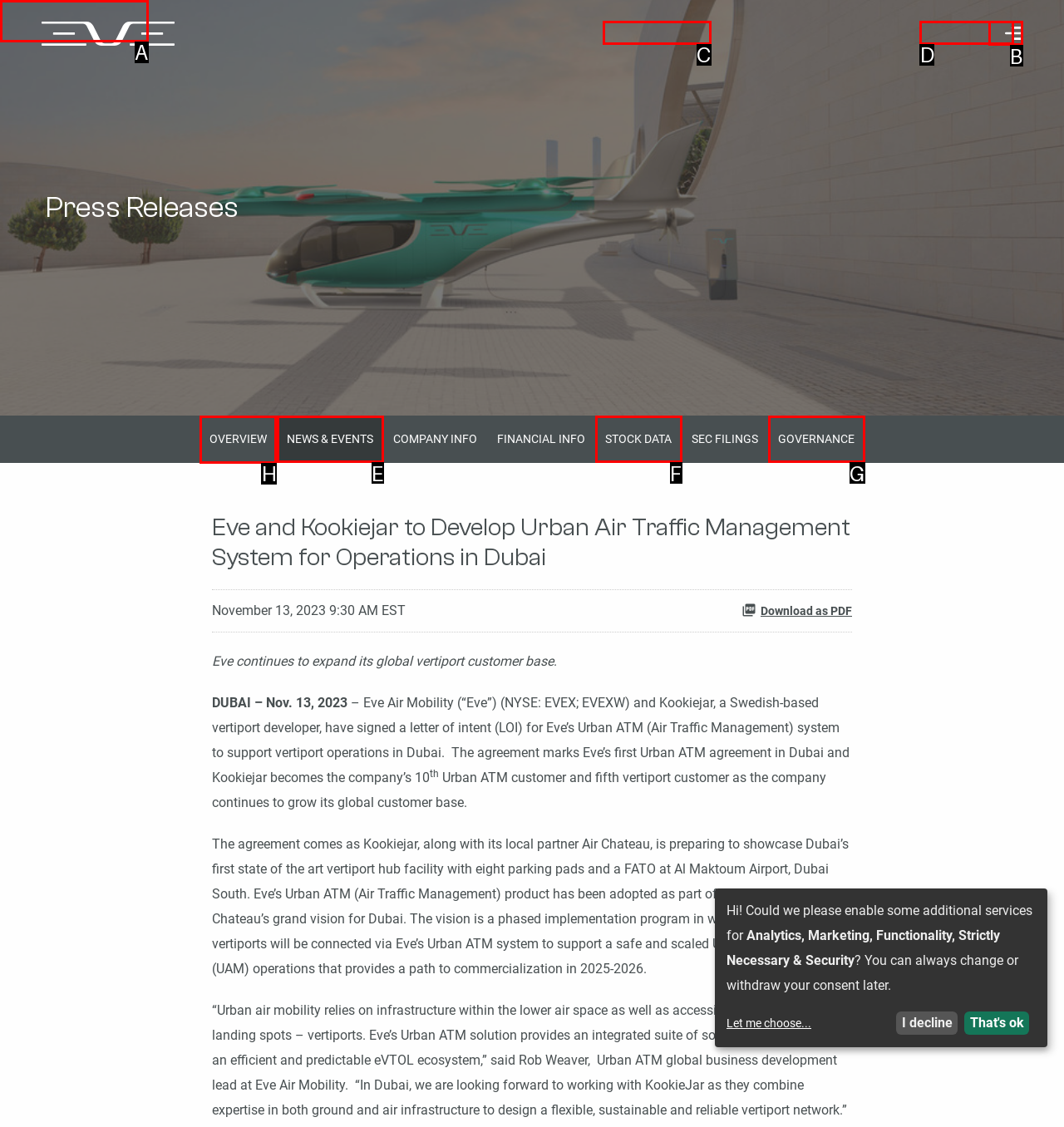Tell me which letter corresponds to the UI element that will allow you to Click the 'OVERVIEW' link. Answer with the letter directly.

H